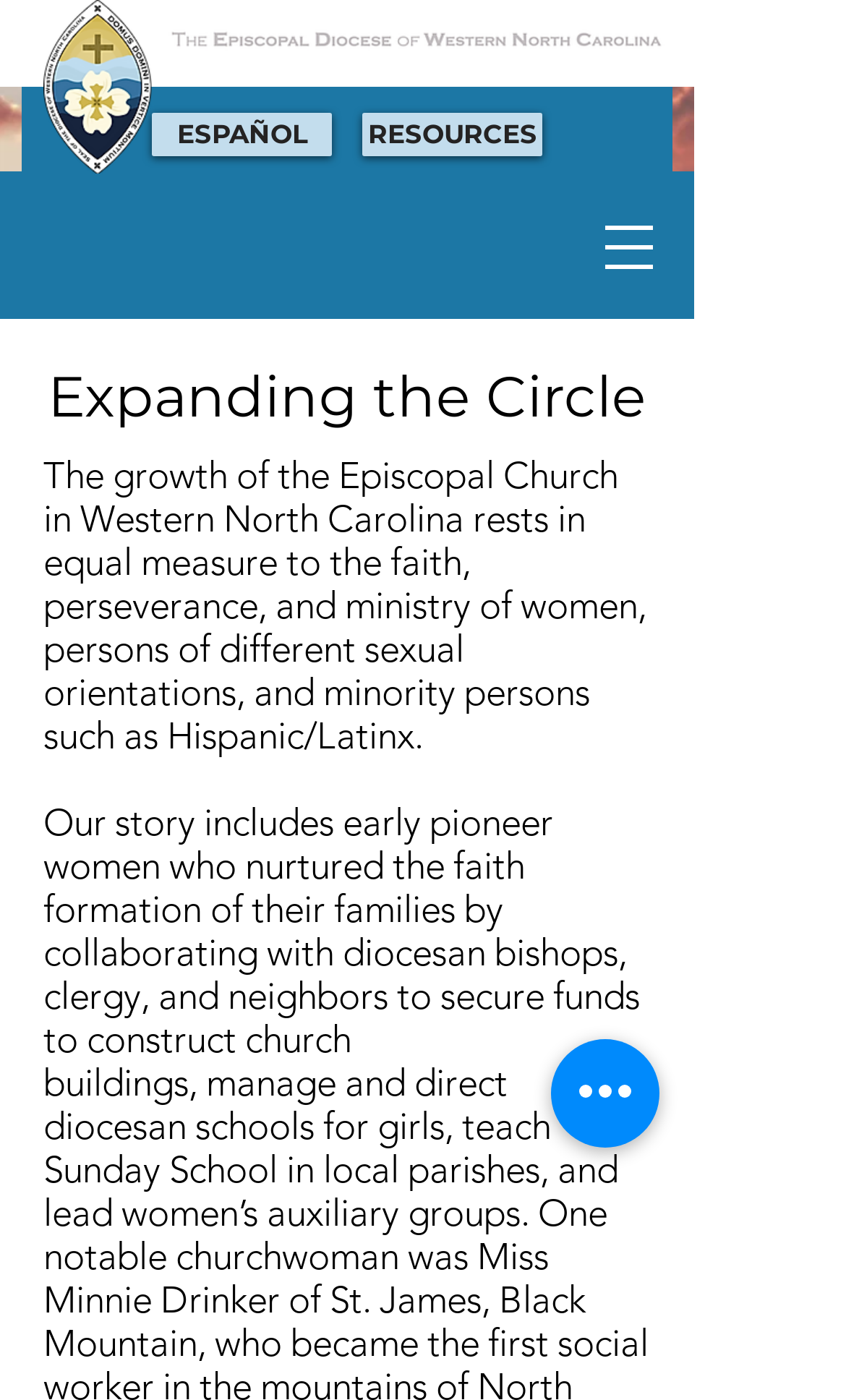Carefully observe the image and respond to the question with a detailed answer:
What is the theme of the webpage?

Based on the webpage content, it appears that the theme is about the growth and expansion of the Episcopal Church in Western North Carolina, with a focus on the contributions of women, persons of different sexual orientations, and minority persons.